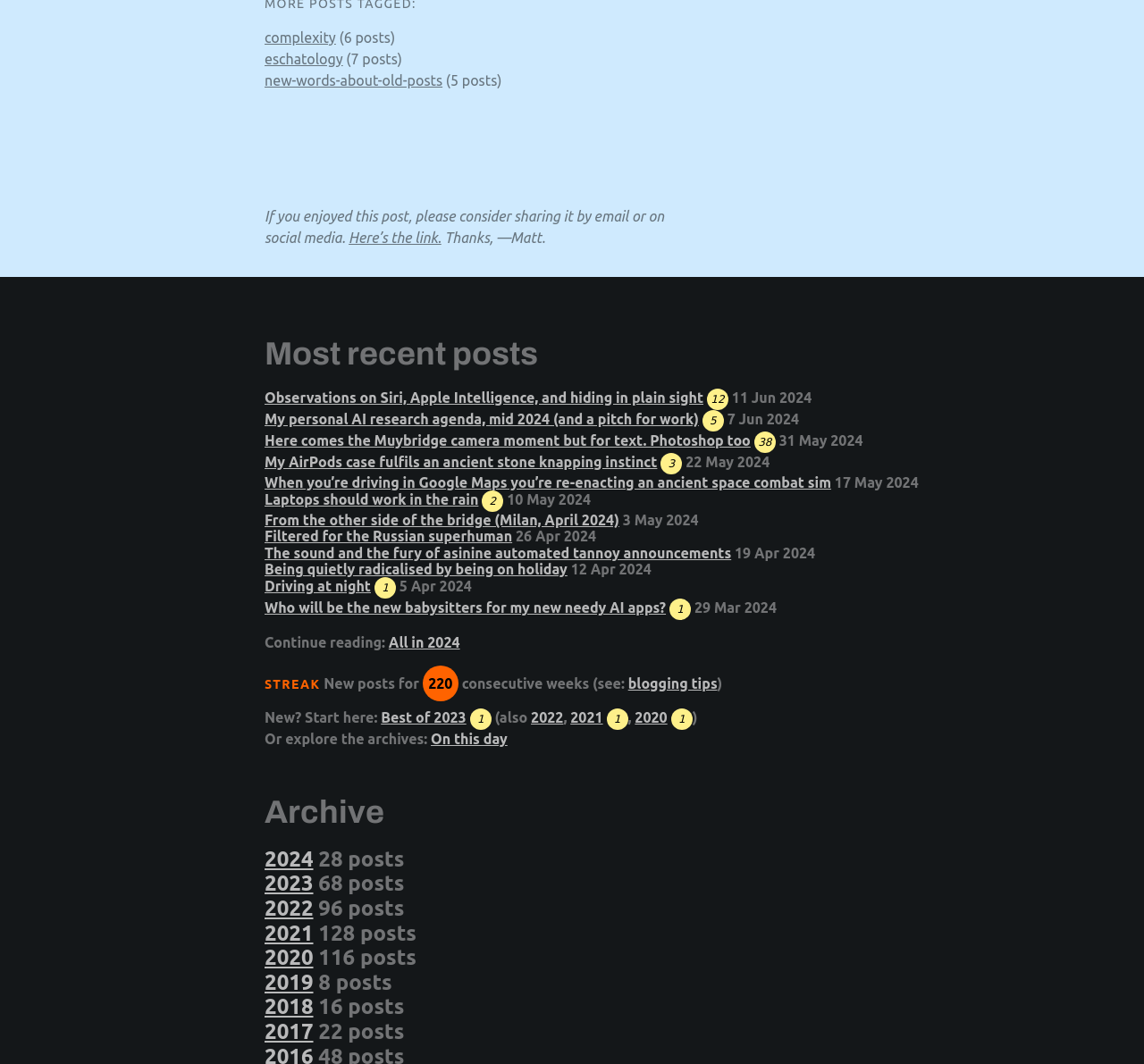How many consecutive weeks has the author been posting?
Give a single word or phrase as your answer by examining the image.

220